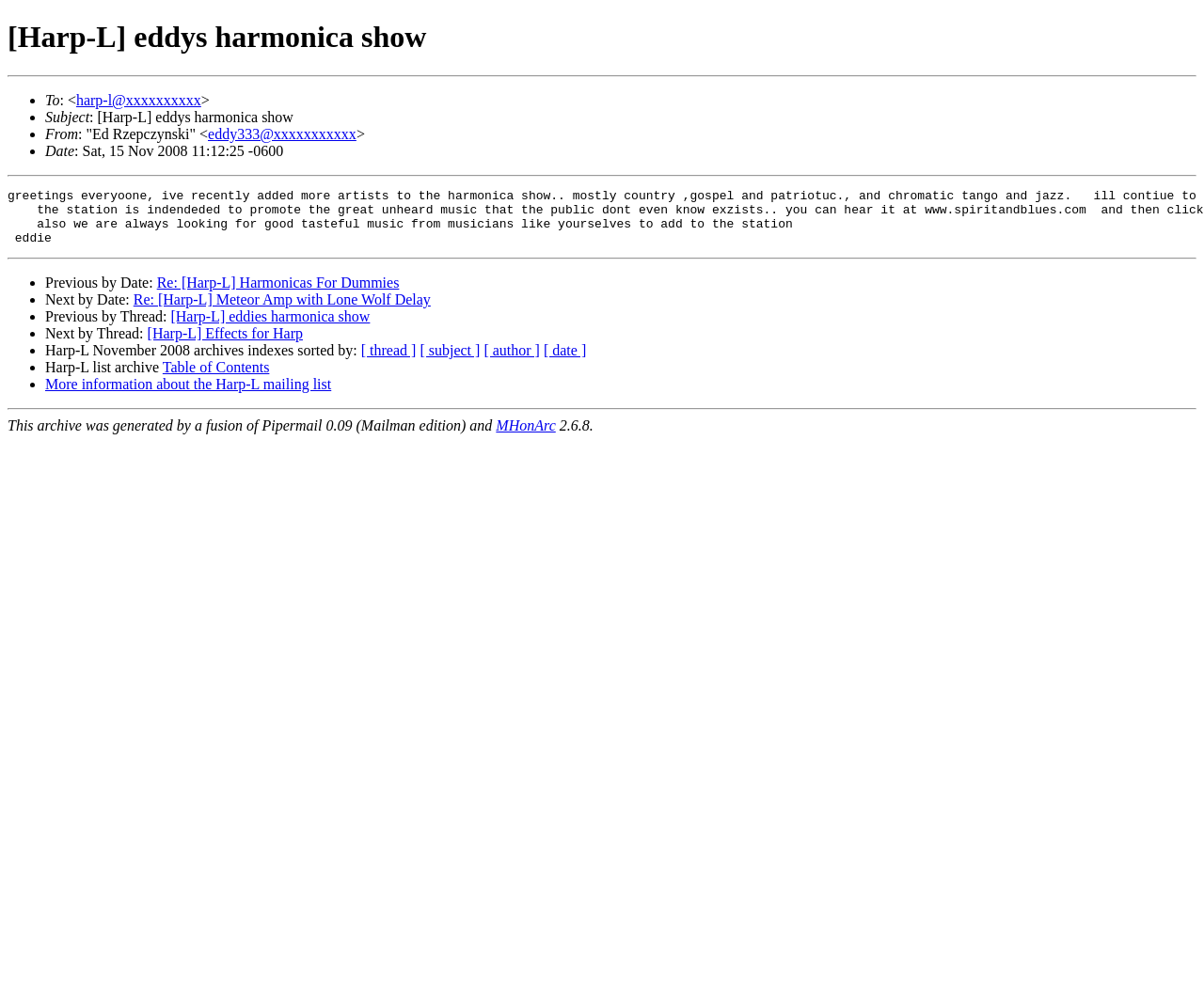What software was used to generate the archive?
Craft a detailed and extensive response to the question.

I found the software used to generate the archive by looking at the static text element that says 'This archive was generated by a fusion of Pipermail 0.09 (Mailman edition) and MHonArc 2.6.8'.